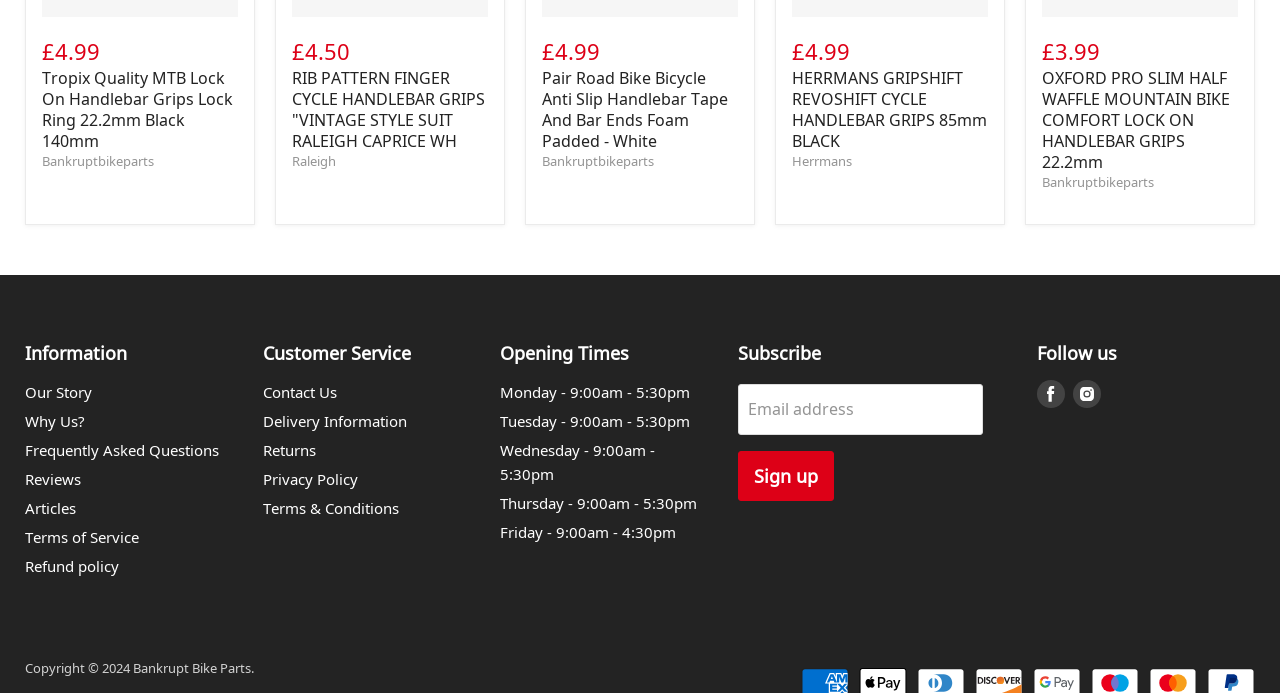What is the copyright year of Bankrupt Bike Parts?
Please provide a comprehensive answer to the question based on the webpage screenshot.

I looked at the bottom of the page and found the copyright information 'Copyright © 2024 Bankrupt Bike Parts.', which indicates the copyright year is 2024.